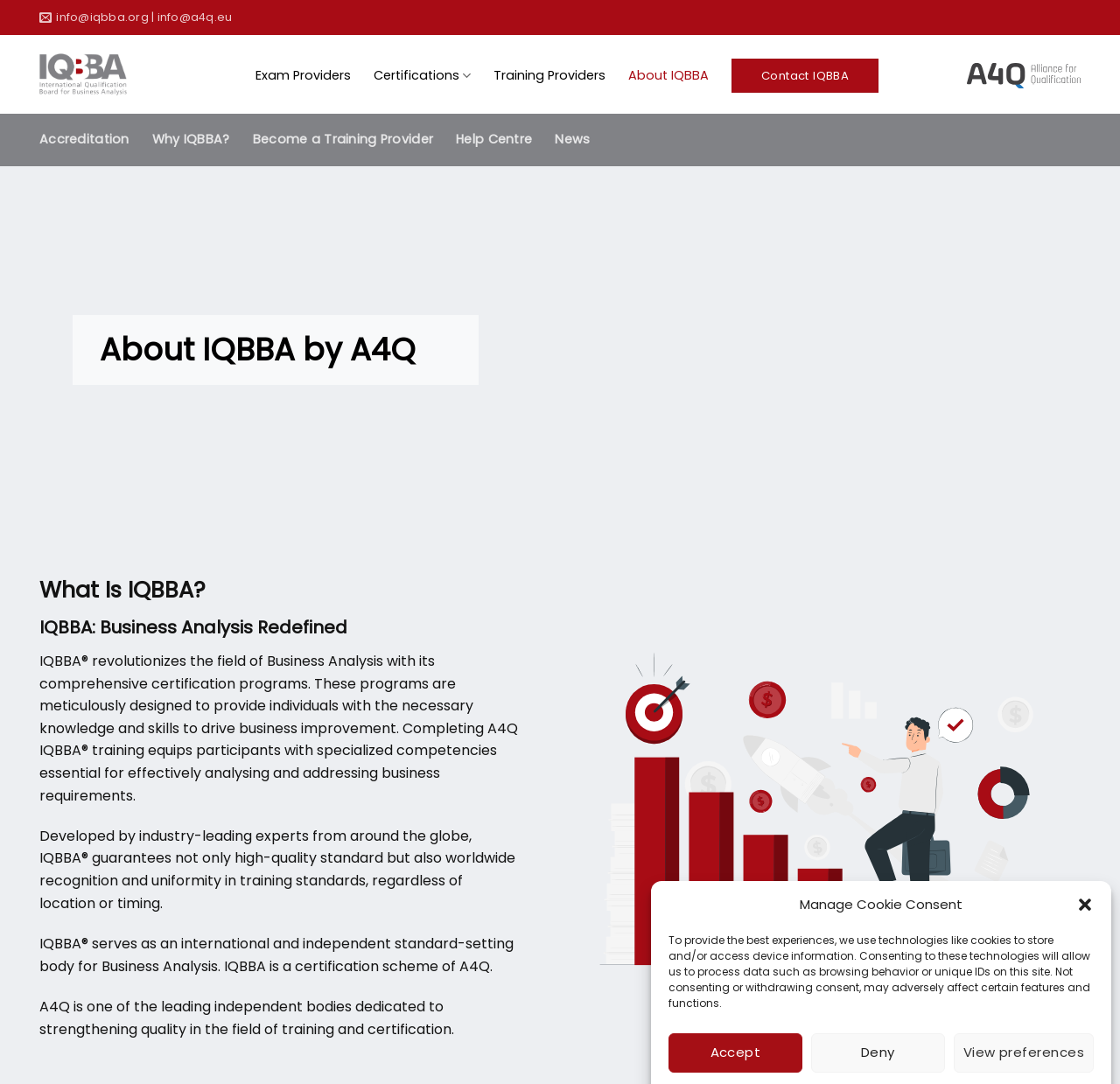What is the organization behind IQBBA?
Please provide a single word or phrase in response based on the screenshot.

A4Q